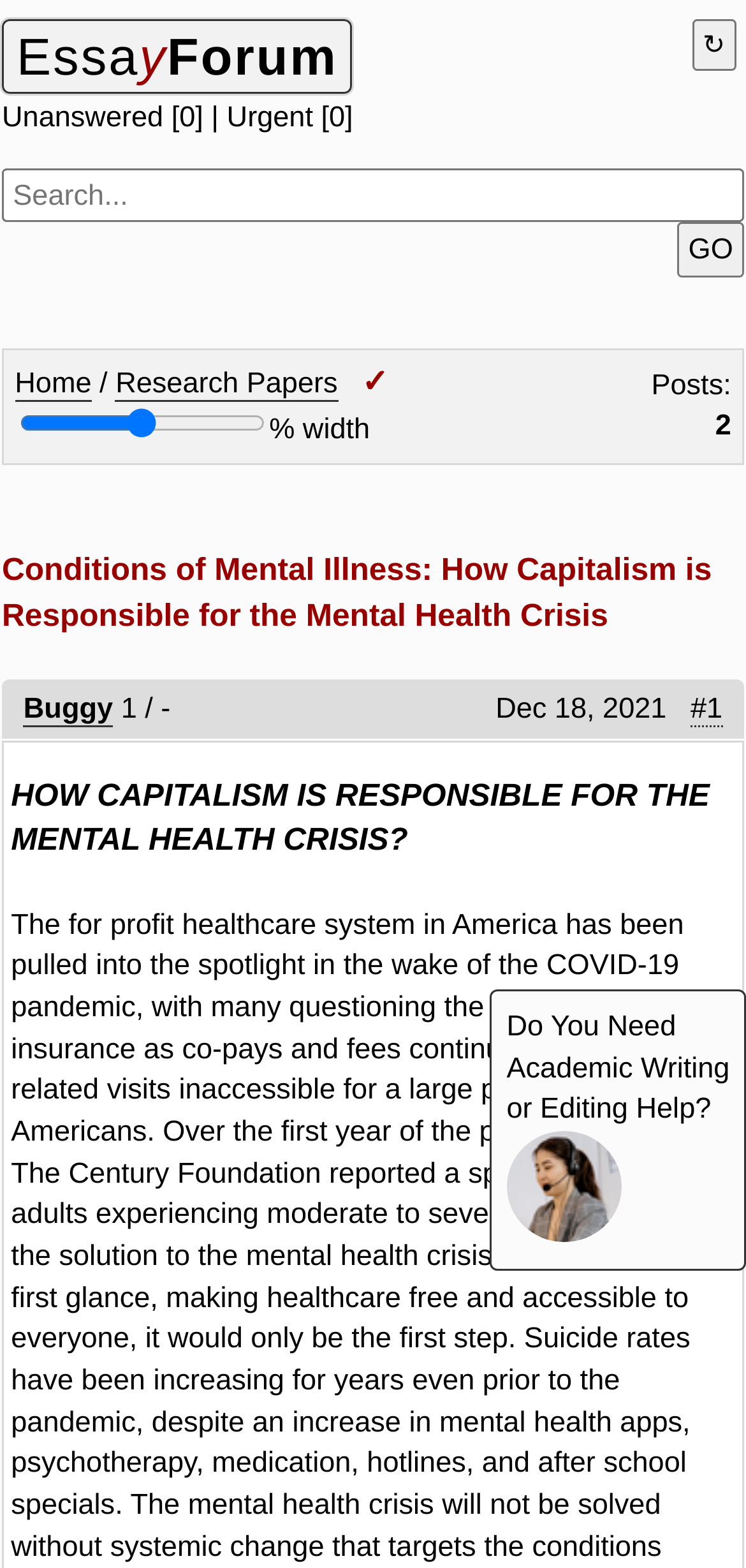Find the bounding box coordinates for the area you need to click to carry out the instruction: "View news and insights". The coordinates should be four float numbers between 0 and 1, indicated as [left, top, right, bottom].

None